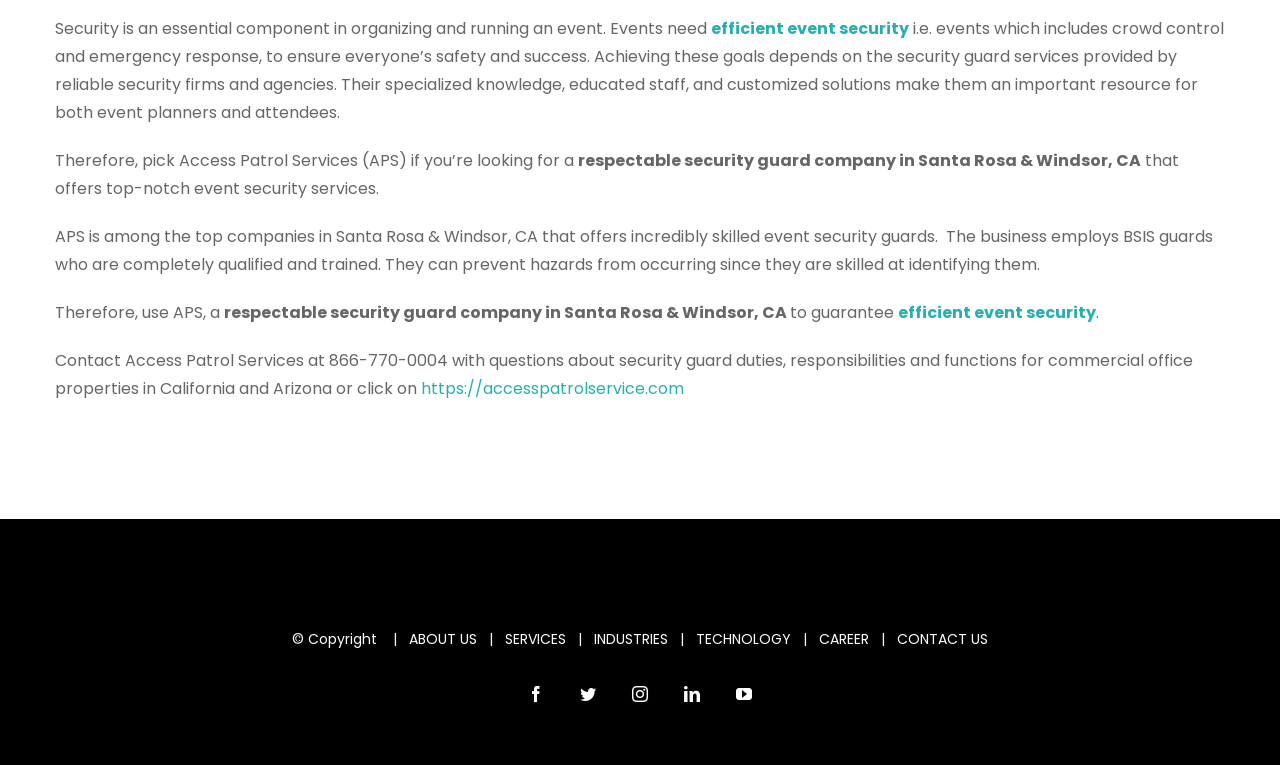Please provide the bounding box coordinates for the element that needs to be clicked to perform the instruction: "Click on Facebook". The coordinates must consist of four float numbers between 0 and 1, formatted as [left, top, right, bottom].

[0.402, 0.88, 0.435, 0.935]